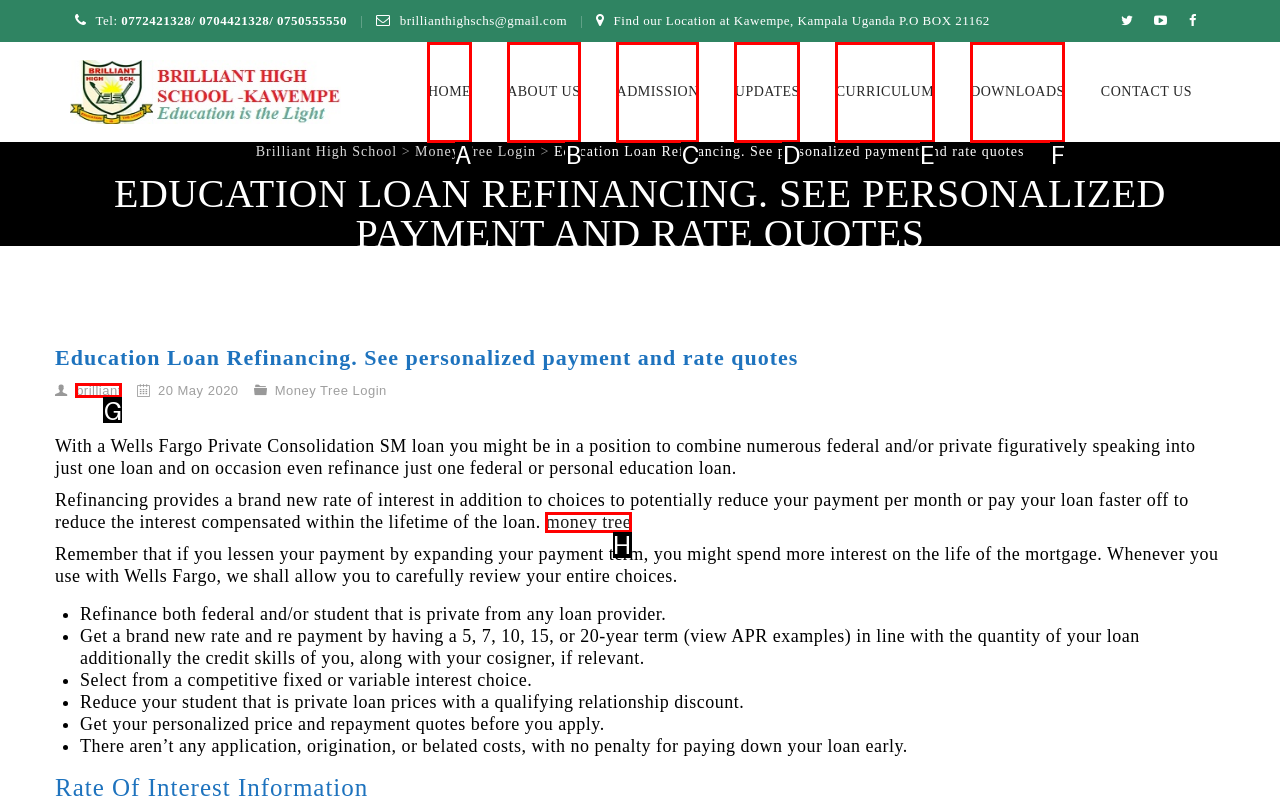Identify the appropriate choice to fulfill this task: Click on the 'brilliant' link
Respond with the letter corresponding to the correct option.

G